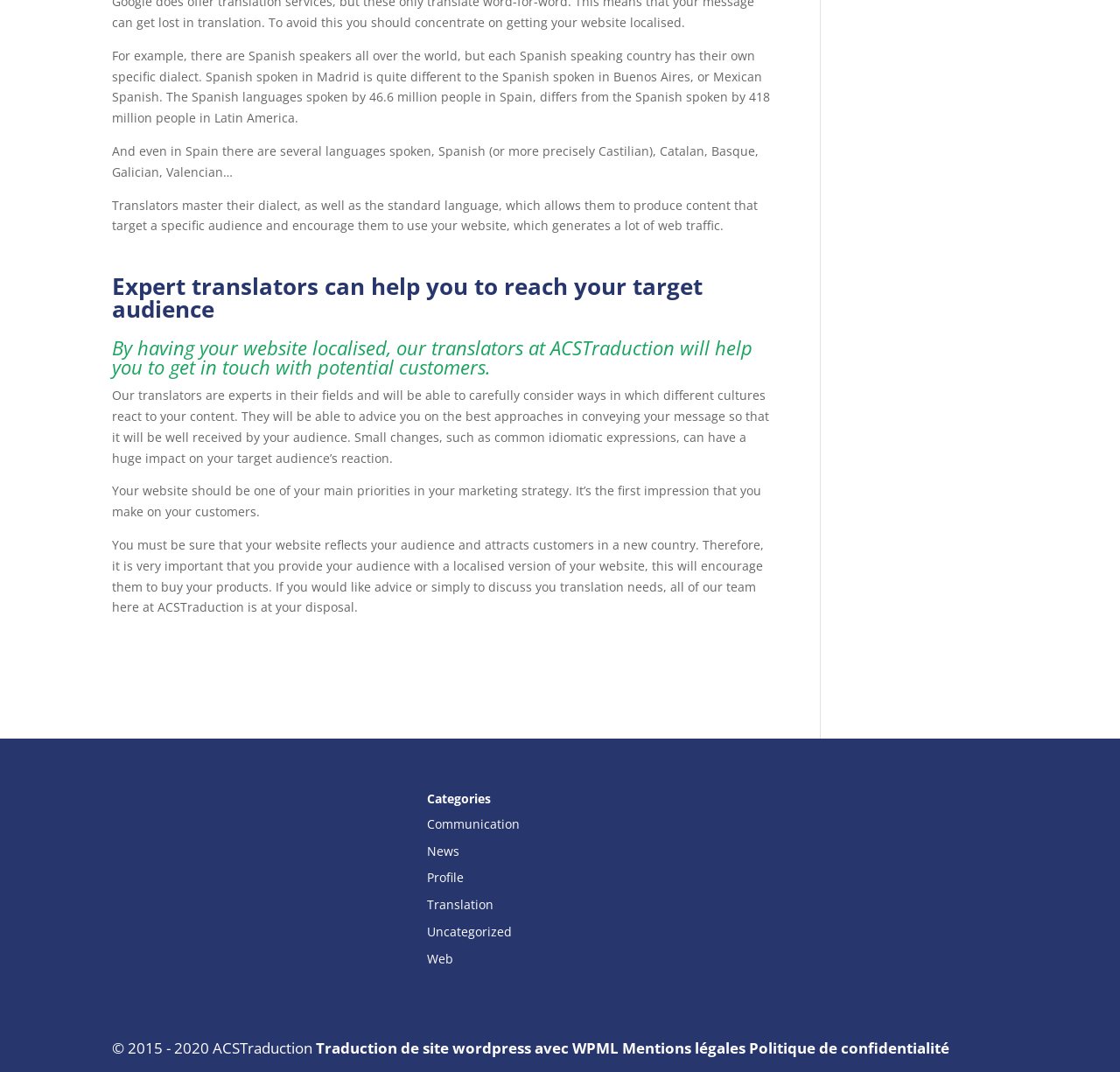Please determine the bounding box coordinates of the element to click in order to execute the following instruction: "Click on 'News'". The coordinates should be four float numbers between 0 and 1, specified as [left, top, right, bottom].

[0.381, 0.786, 0.41, 0.801]